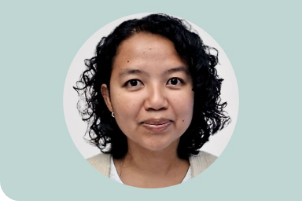What is the researcher's affiliation?
Give a single word or phrase as your answer by examining the image.

University of Bern